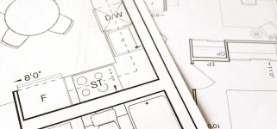Based on the image, provide a detailed and complete answer to the question: 
What is the purpose of the 'Sale Information Package' section?

According to the caption, the 'Sale Information Package' section is intended to provide potential buyers with information about property specifics within the strata community, highlighting the importance of understanding the spatial arrangements prior to making a purchase decision.